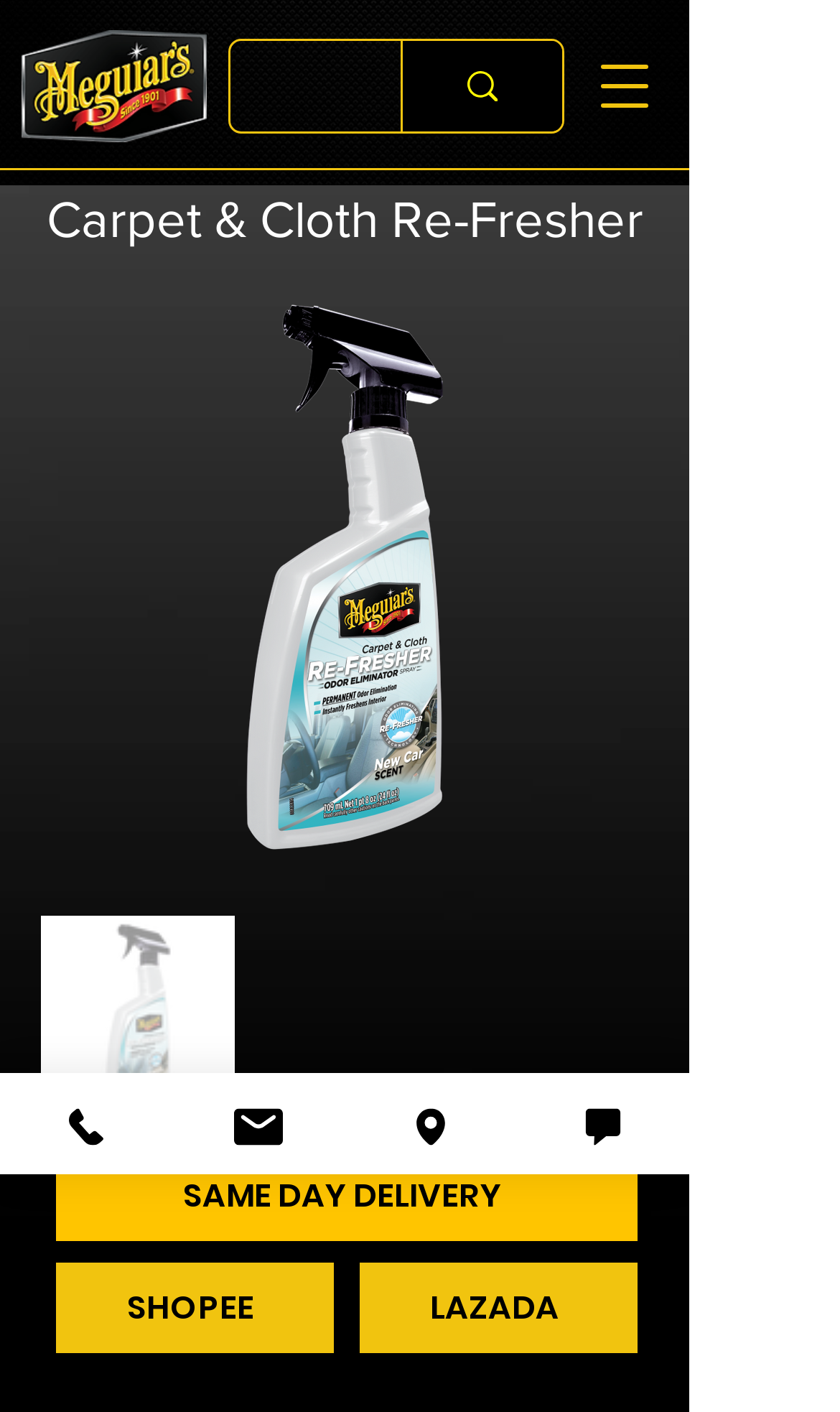Please find the bounding box coordinates of the element that you should click to achieve the following instruction: "Open navigation menu". The coordinates should be presented as four float numbers between 0 and 1: [left, top, right, bottom].

[0.7, 0.035, 0.787, 0.087]